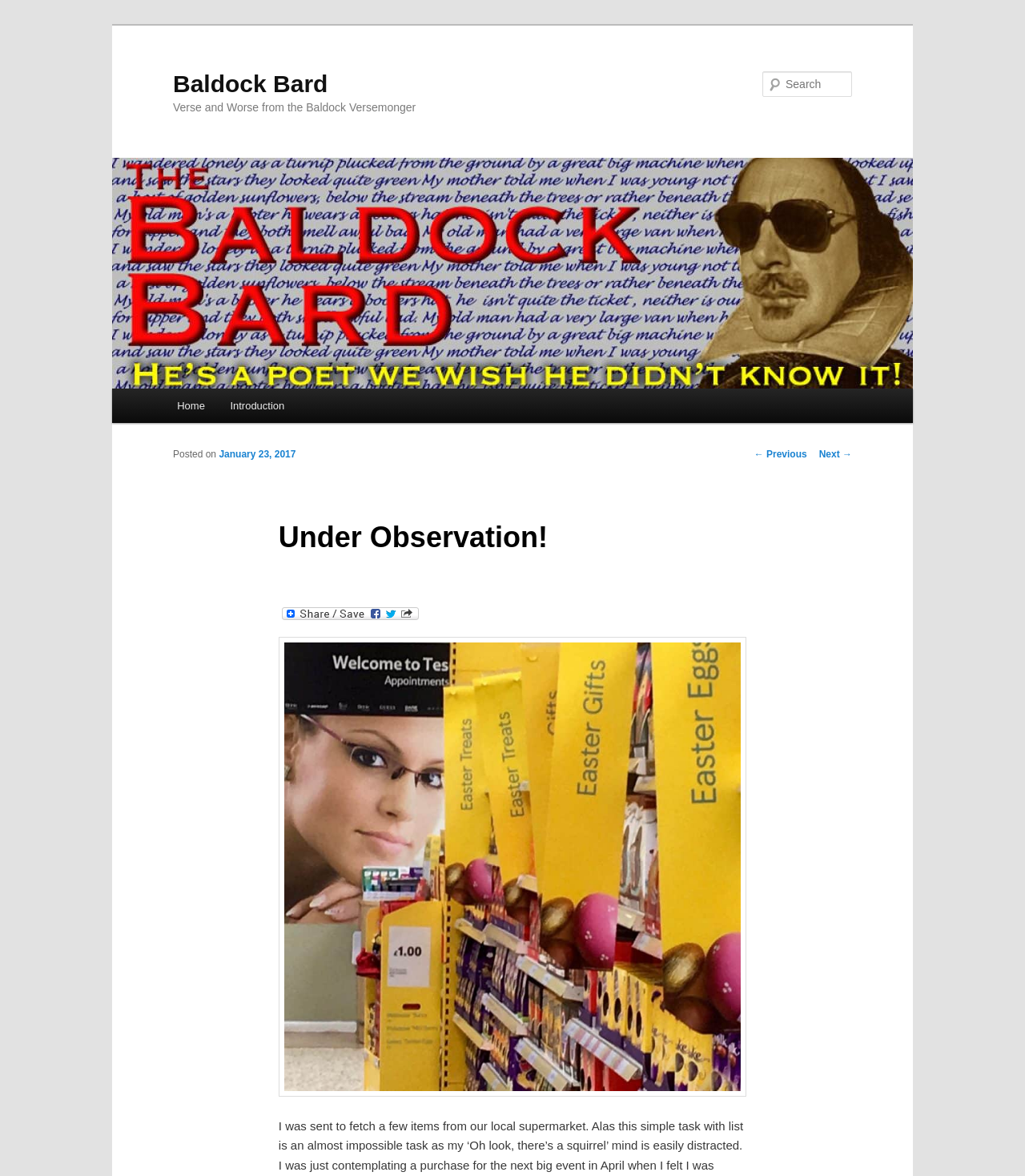What is the date of the post? Analyze the screenshot and reply with just one word or a short phrase.

January 23, 2017